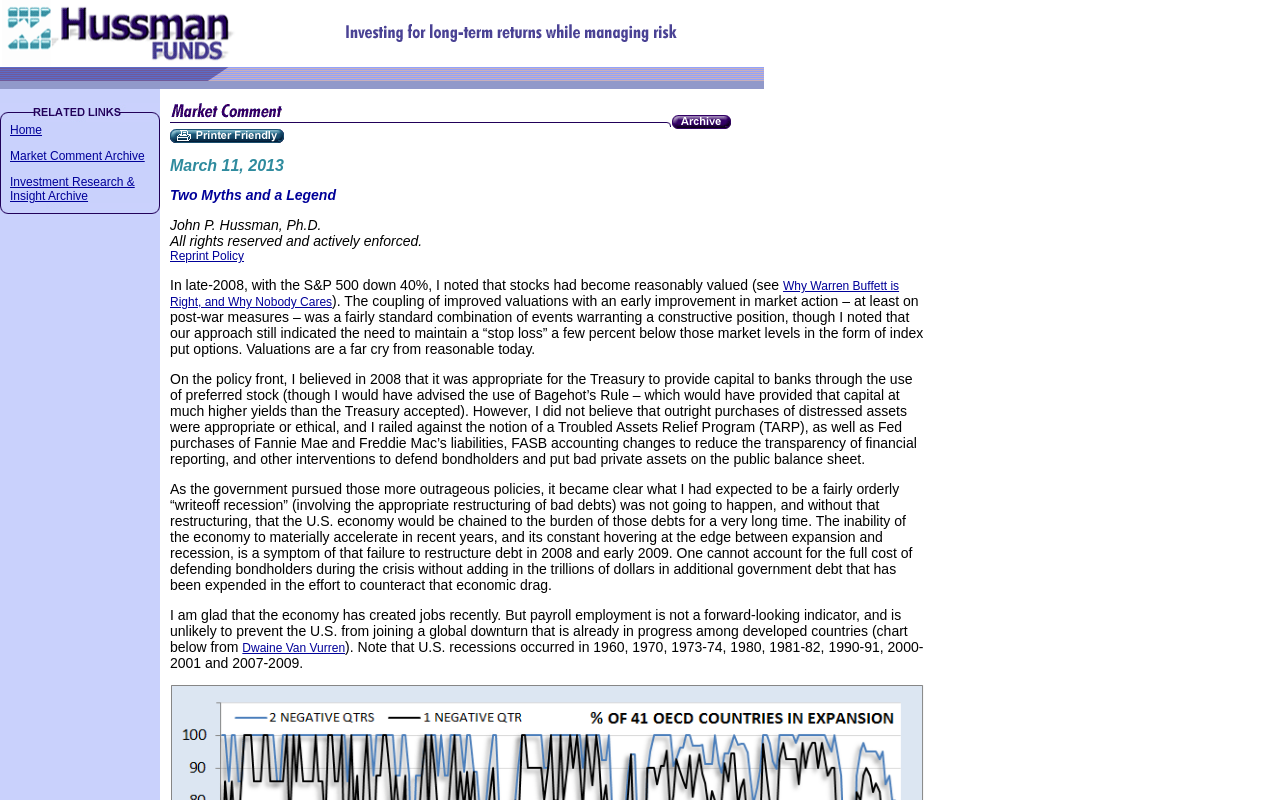Please locate the bounding box coordinates of the region I need to click to follow this instruction: "View the Market Comment Archive".

[0.008, 0.186, 0.113, 0.204]